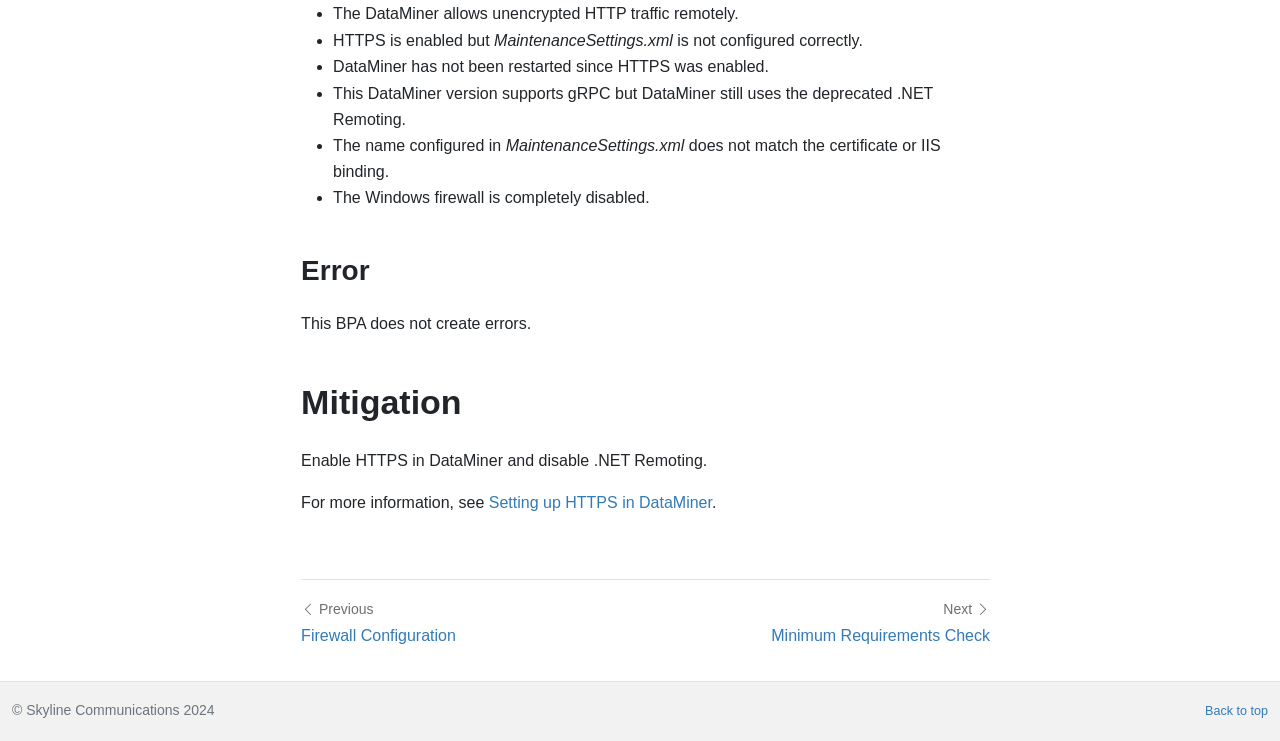Can you specify the bounding box coordinates of the area that needs to be clicked to fulfill the following instruction: "Read 'Setting up HTTPS in Data Miner'"?

[0.382, 0.666, 0.556, 0.689]